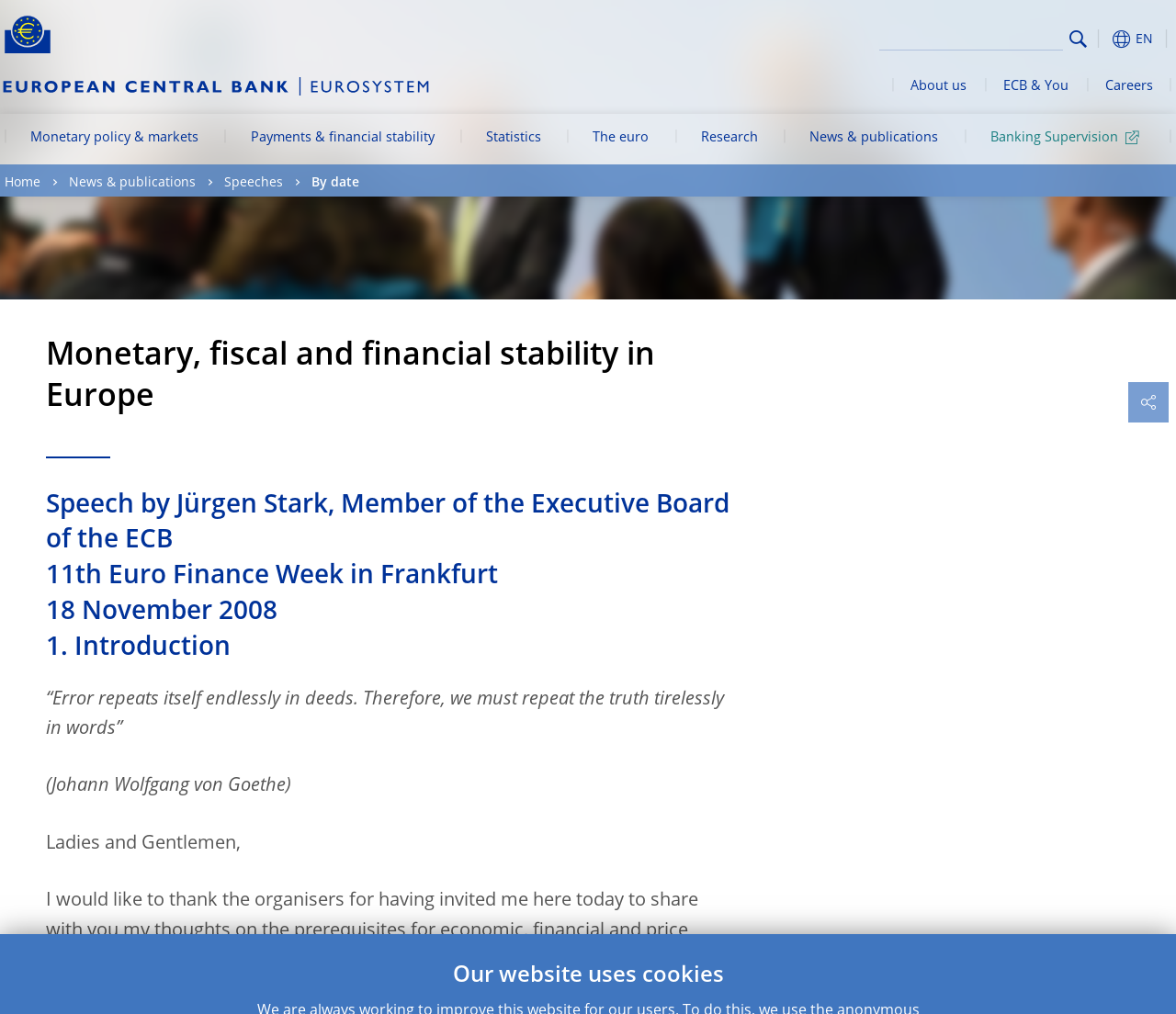Pinpoint the bounding box coordinates of the element to be clicked to execute the instruction: "Search for something".

[0.056, 0.023, 0.93, 0.054]